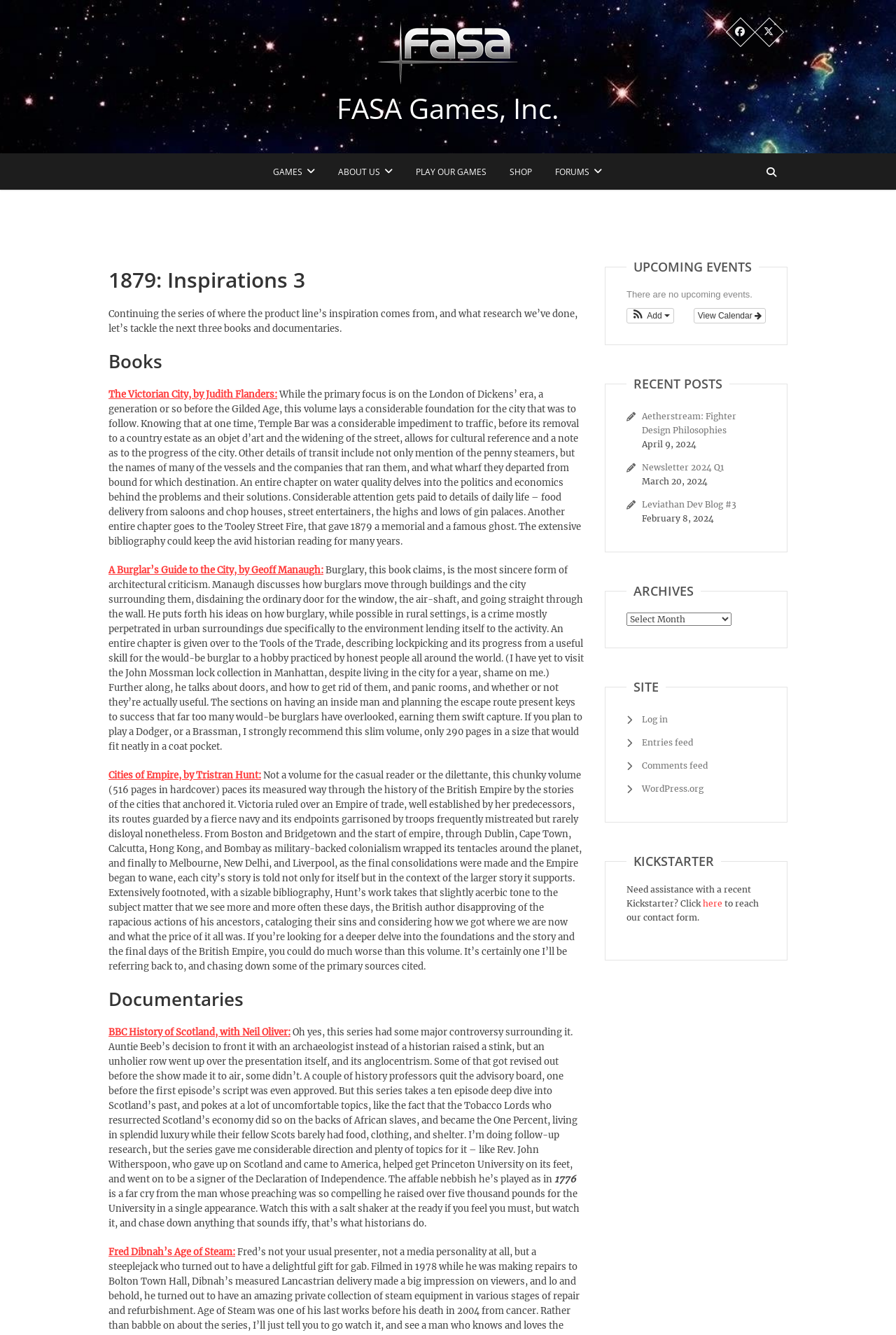Use the details in the image to answer the question thoroughly: 
What is the topic of the blog post?

I found the answer by looking at the heading element with the text '1879: Inspirations 3' which is located below the company name, indicating that it is the topic of the blog post.